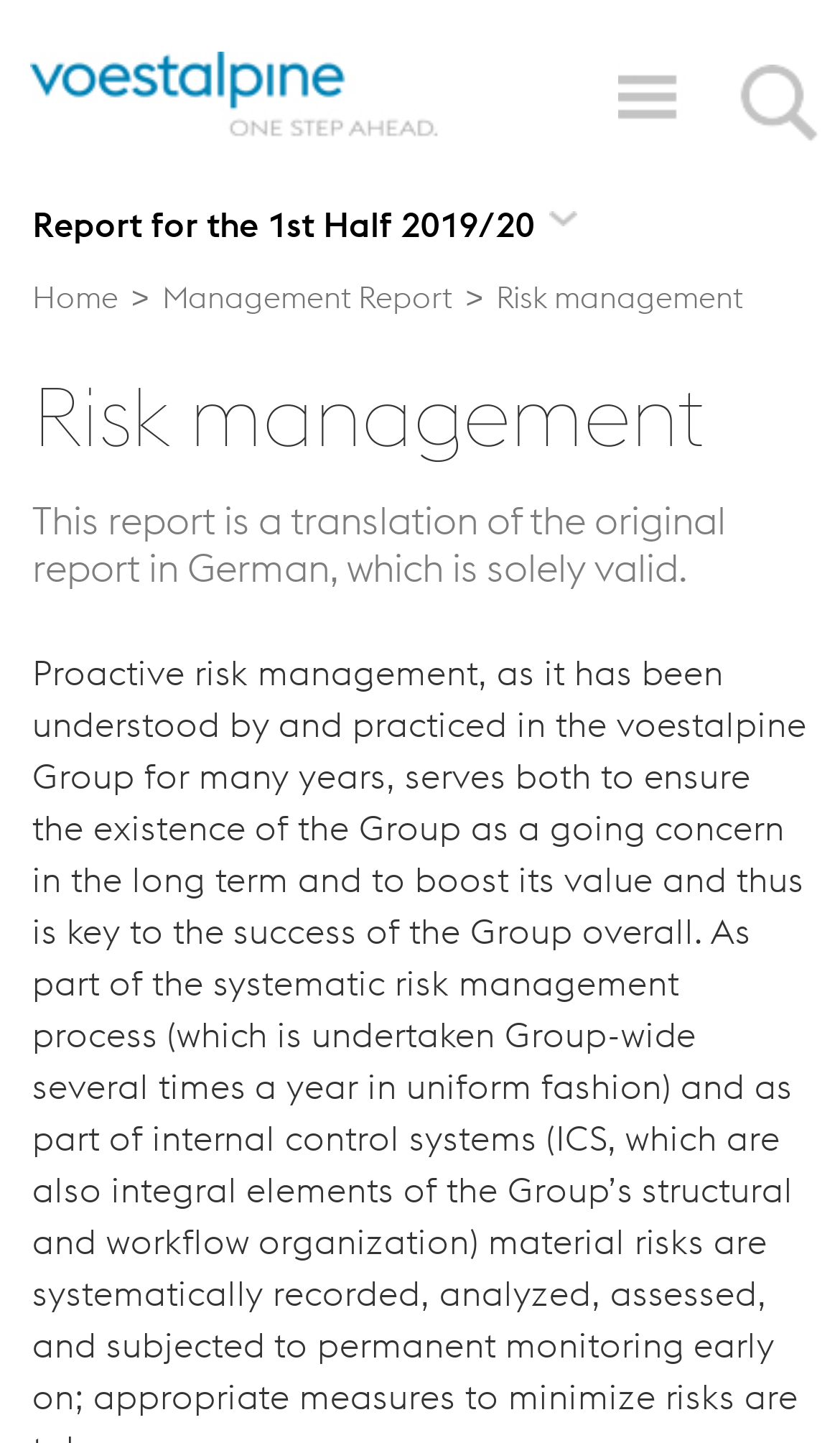Based on the element description: "Home", identify the UI element and provide its bounding box coordinates. Use four float numbers between 0 and 1, [left, top, right, bottom].

None